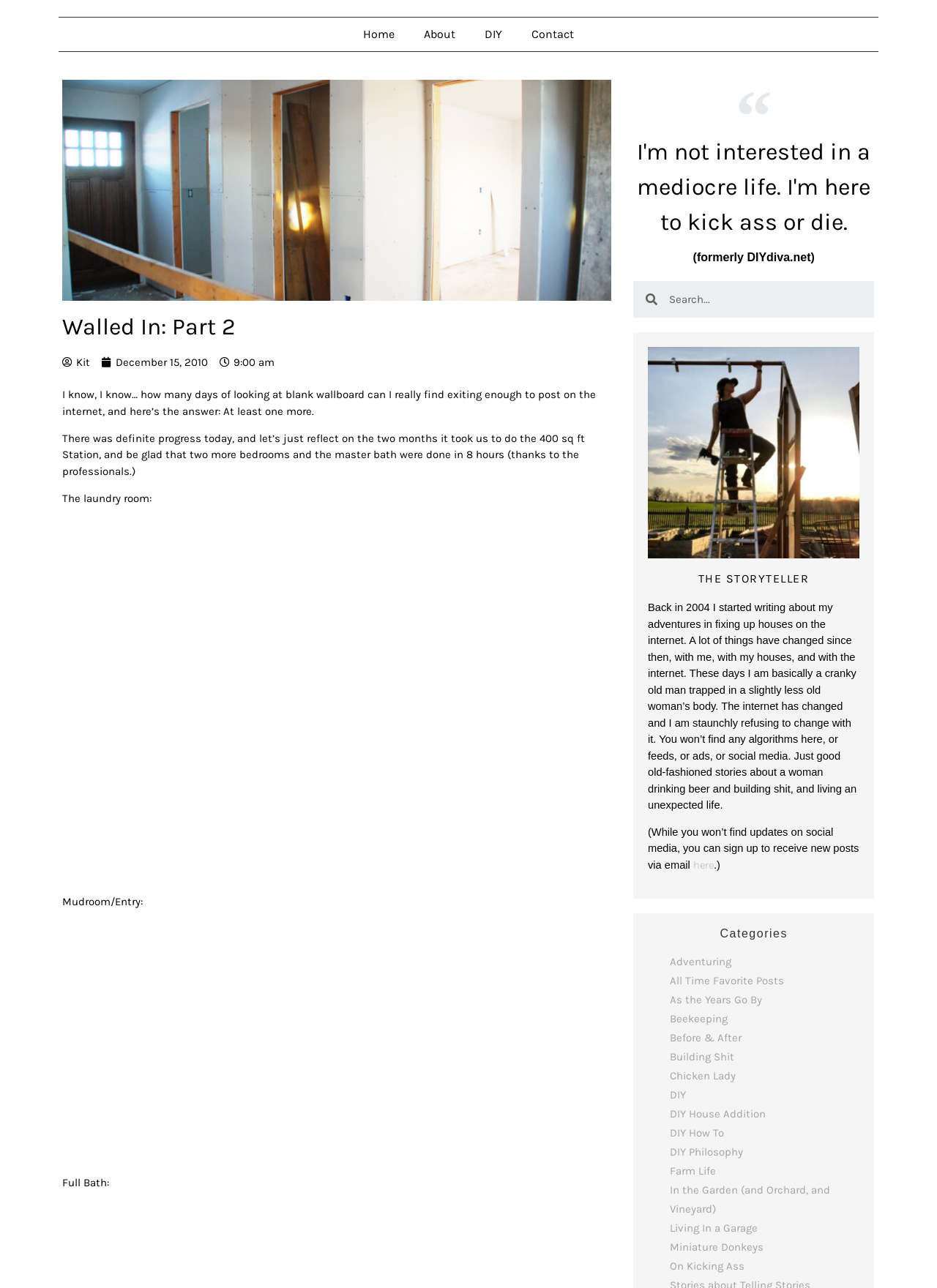Please locate the bounding box coordinates of the region I need to click to follow this instruction: "Click on the 'Home' link".

[0.372, 0.014, 0.437, 0.04]